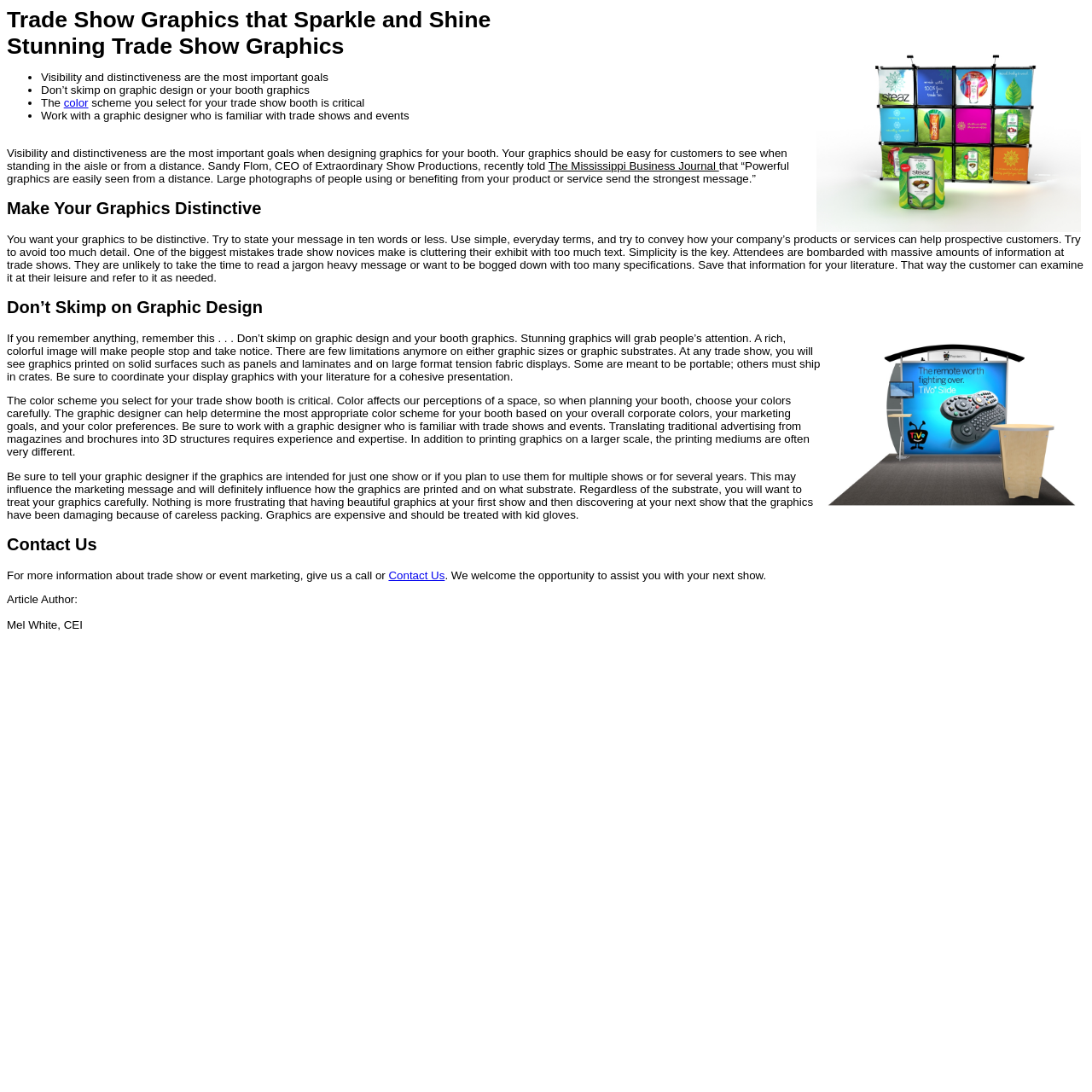Predict the bounding box coordinates for the UI element described as: "color". The coordinates should be four float numbers between 0 and 1, presented as [left, top, right, bottom].

[0.058, 0.089, 0.081, 0.1]